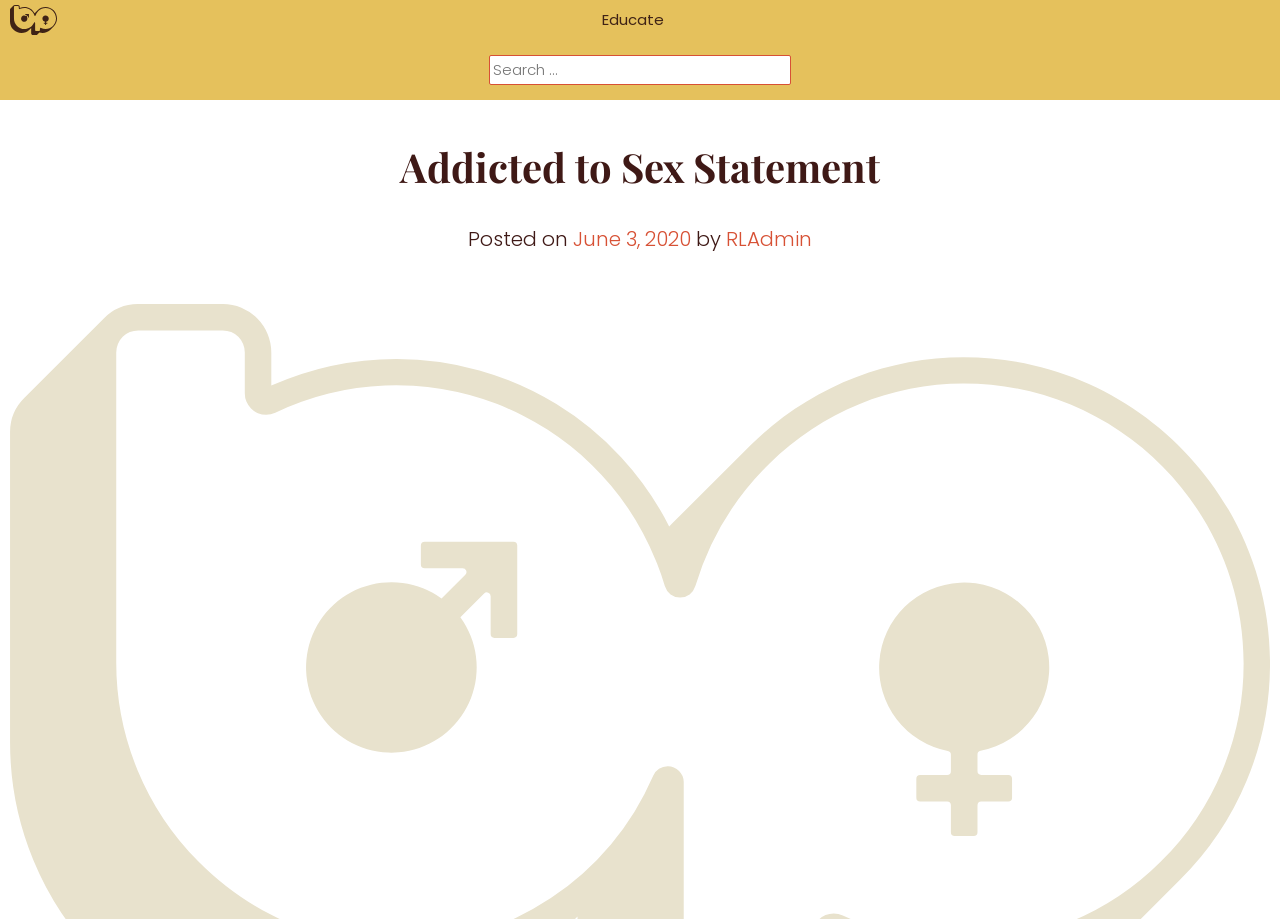Provide a thorough description of the webpage's content and layout.

The webpage is titled "Addicted to Sex Statement" and has a prominent header with the same title at the top center of the page. Below the header, there is a search bar with a label "Search for:" on the left side, taking up about a quarter of the page's width. The search bar is accompanied by a search icon.

To the top right of the search bar, there is a link labeled "Educate". On the top left corner, there is a small link with no label. 

The main content of the webpage is a statement or article, which is not explicitly described in the provided data. However, it is indicated by the presence of a "Posted on" label, followed by a date "June 3, 2020" and an author "RLAdmin". This information is positioned below the header and above the main content, taking up about a quarter of the page's width.